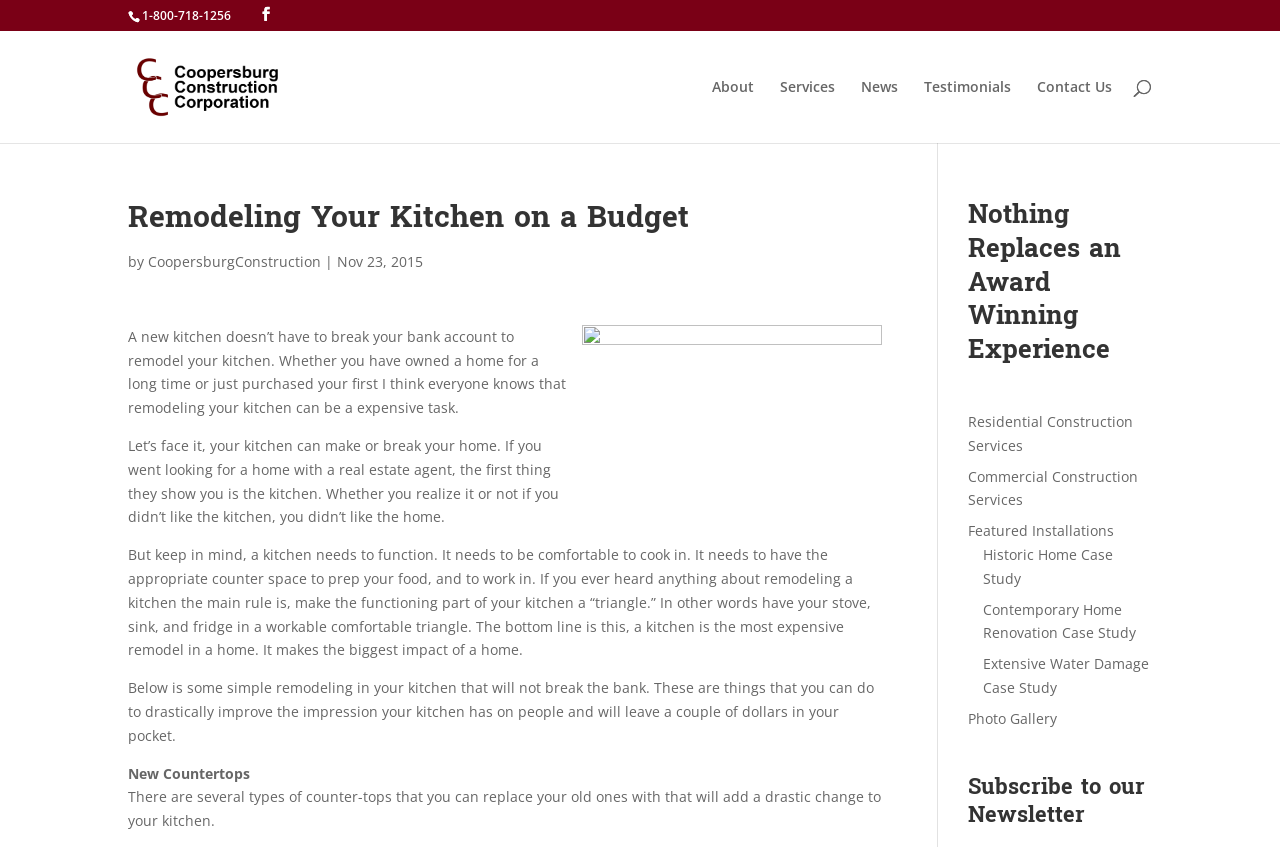What is the phone number on the top?
Please give a detailed answer to the question using the information shown in the image.

I found the phone number by looking at the top section of the webpage, where I saw a static text element with the phone number '1-800-718-1256'.